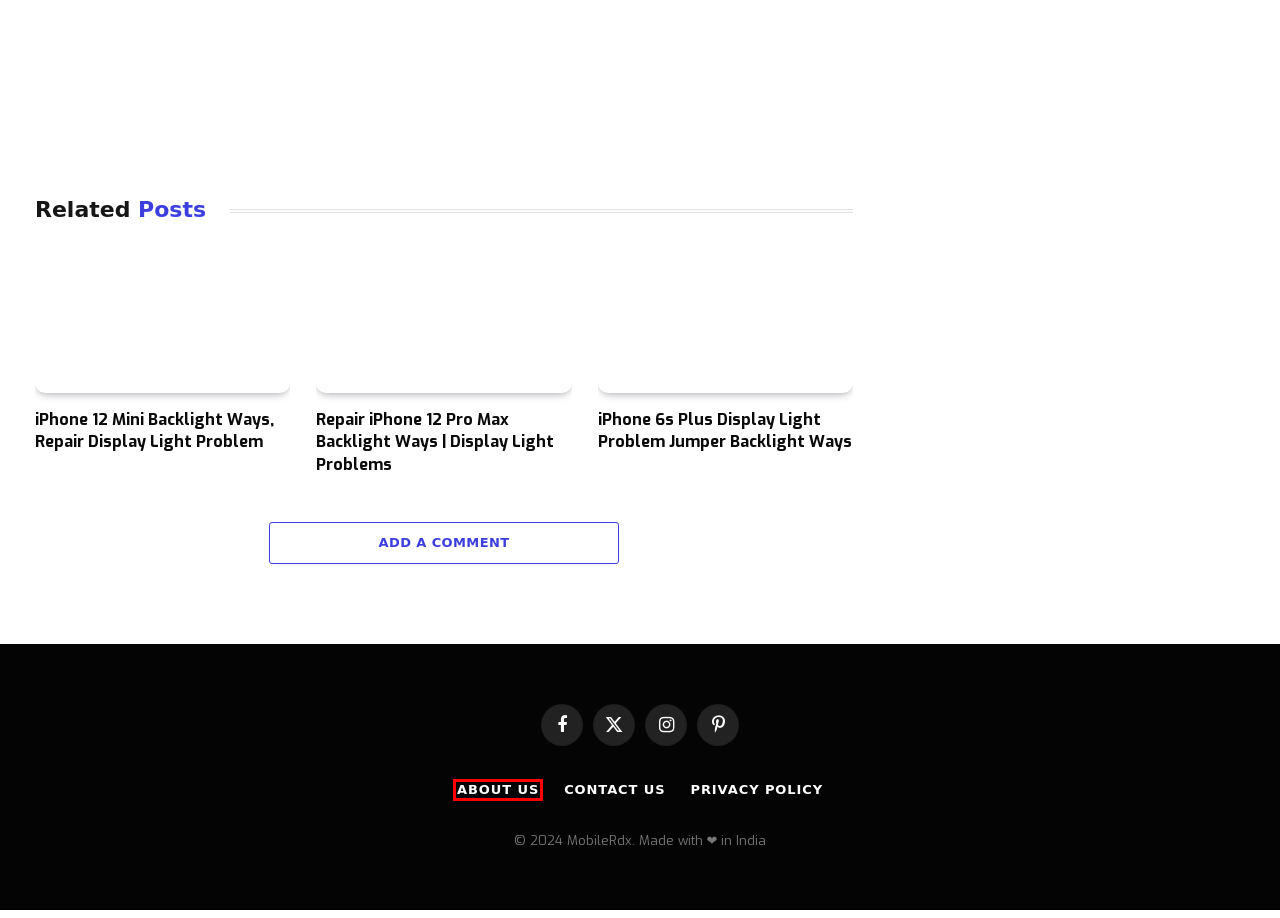You have a screenshot of a webpage with a red rectangle bounding box. Identify the best webpage description that corresponds to the new webpage after clicking the element within the red bounding box. Here are the candidates:
A. Samsung GT-I8190 Battery Connecter Problem Jumper Solution
B. iPhone 12 Mini Backlight Ways, Repair Display Light Problem
C. Download Hydra Tool Setup V6.0 [Latest Version]
D. iPhone 6s Plus Display Light Problem Jumper Backlight Ways
E. Download EFT Dongle Latest Update V2.7 Setup - EFT Dongle Pro V3.5.0
F. About Us
G. Repair iPhone 12 Pro Max Backlight Ways | Display Light Problems
H. You searched for box setup - MobileRdx

F